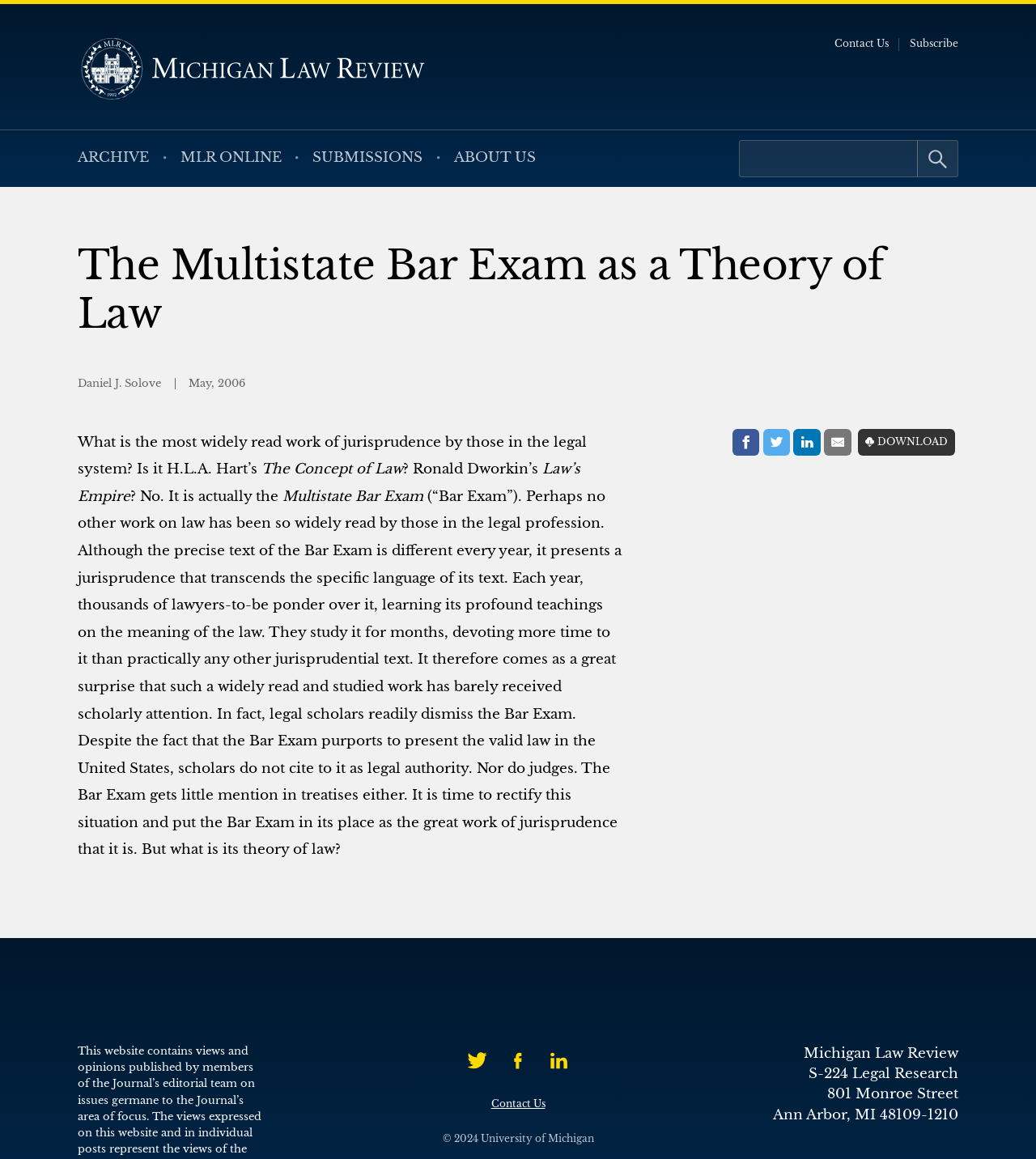Please determine the bounding box coordinates of the element's region to click in order to carry out the following instruction: "Download the article". The coordinates should be four float numbers between 0 and 1, i.e., [left, top, right, bottom].

[0.828, 0.37, 0.922, 0.393]